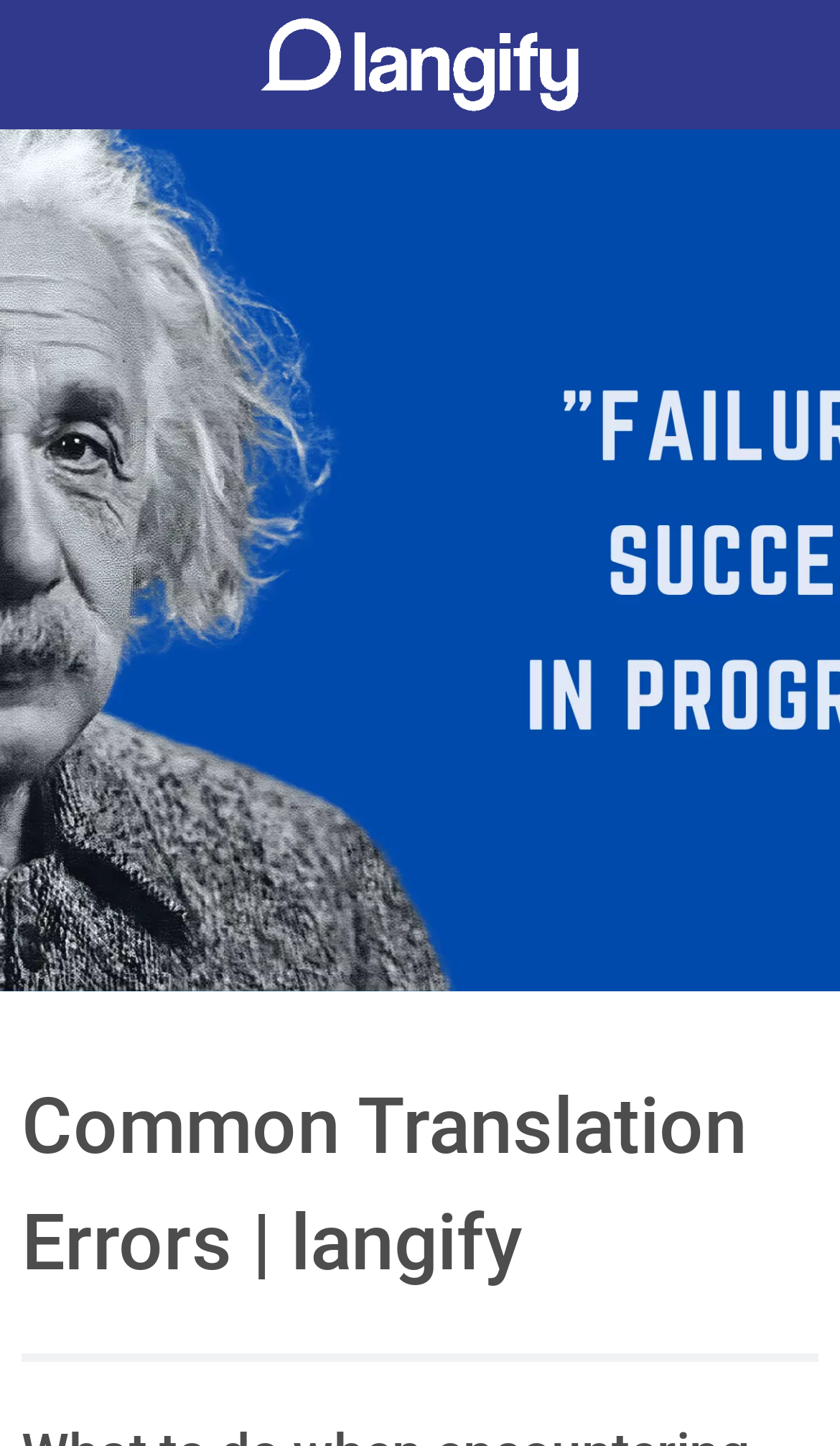Summarize the contents and layout of the webpage in detail.

The webpage is about common translation errors and is part of the langify blog. At the top left, there is a link to the langify blog, accompanied by a langify blog image. On the top right, there are links to LinkedIn and Facebook. 

Below the top section, there is a heading that reads "Common Translation Errors | langify". Underneath the heading, there is a horizontal separator line. 

The main content of the webpage starts with a "Welcome to our Blog" text, followed by a "Subscribe for Free!" text and a brief description "For news and updates from langify." 

On the lower part of the webpage, there is a subscription form with two required text boxes for "Name" and "Email", and a "JOIN NOW" button.